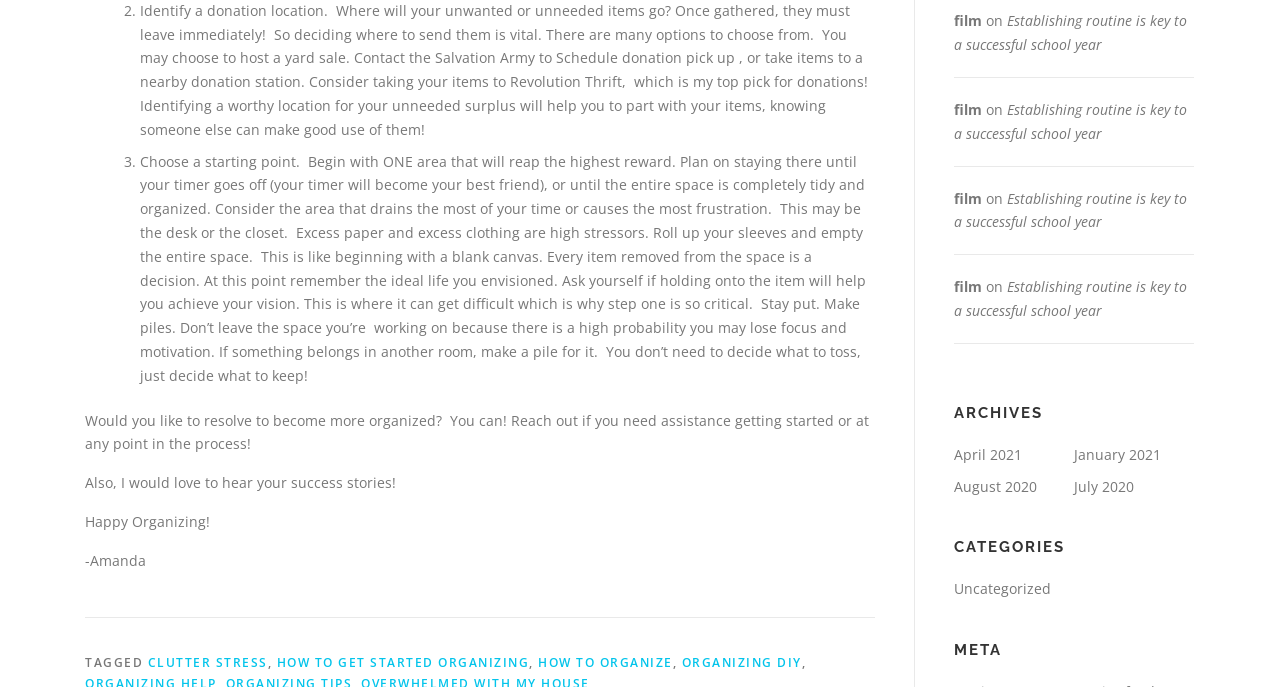Please determine the bounding box coordinates for the element with the description: "how to organize".

[0.42, 0.953, 0.525, 0.977]